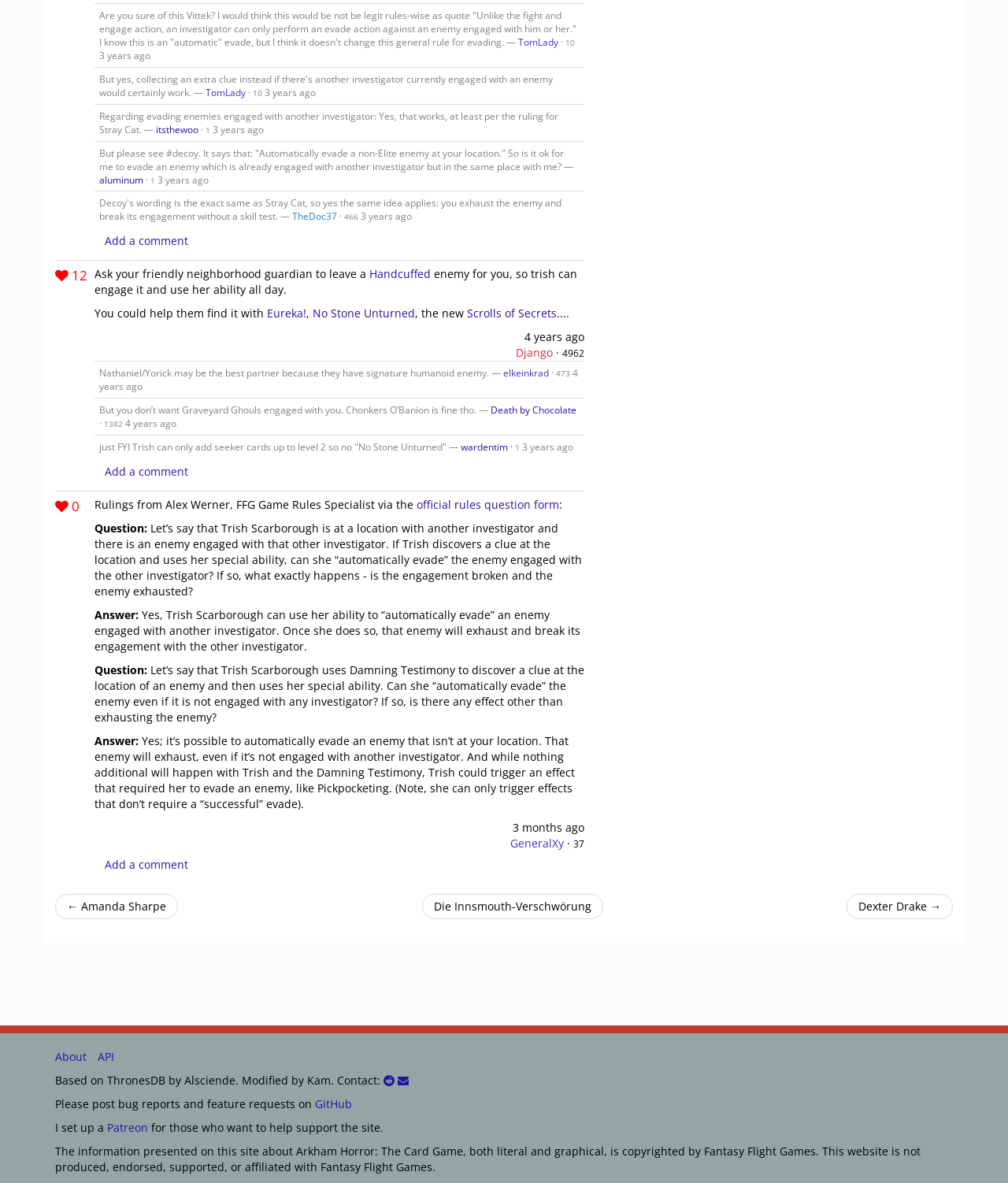Please identify the coordinates of the bounding box for the clickable region that will accomplish this instruction: "Click the 'Add a comment' button".

[0.094, 0.387, 0.197, 0.41]